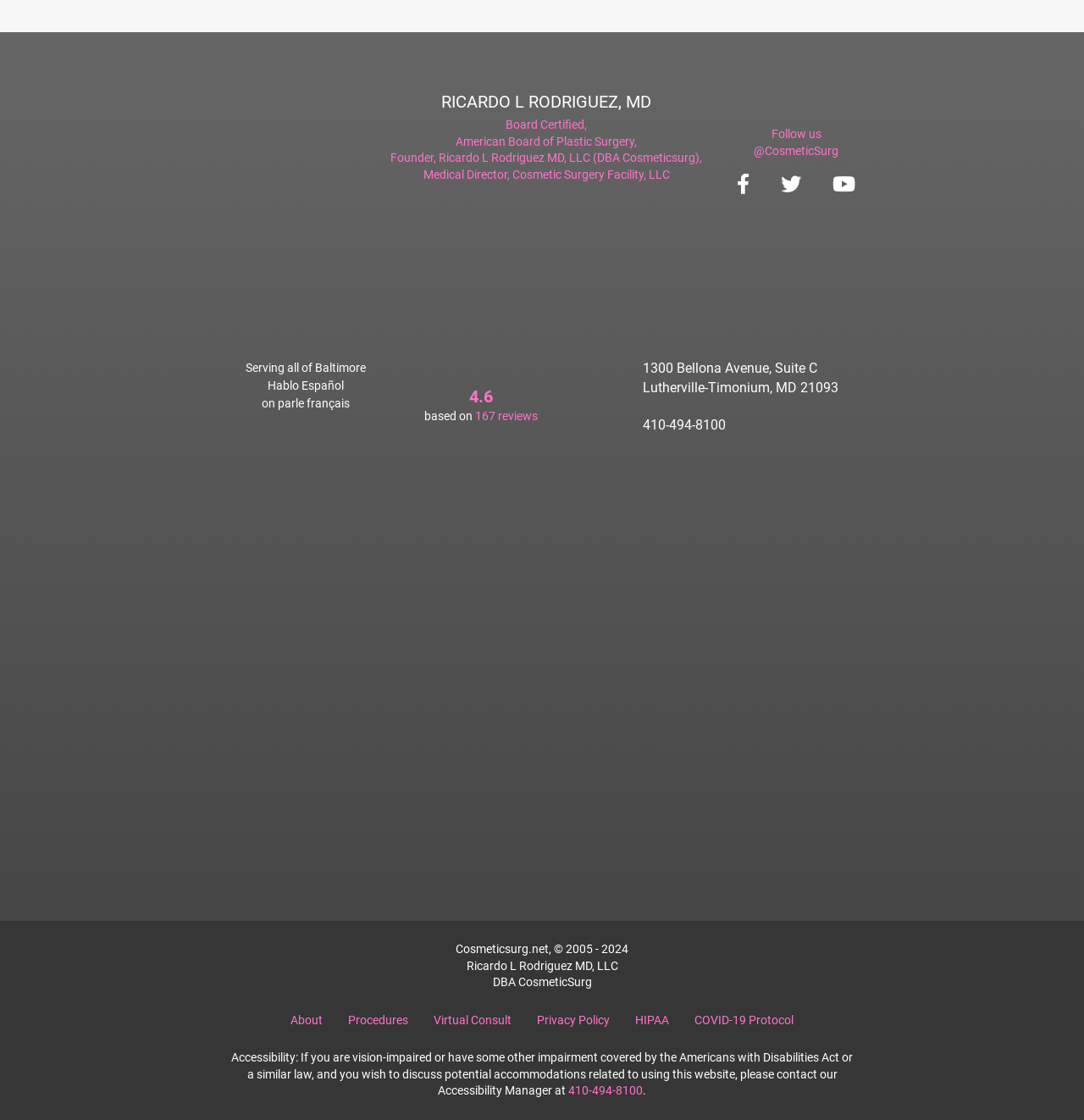Kindly determine the bounding box coordinates for the area that needs to be clicked to execute this instruction: "Get directions to the clinic".

[0.211, 0.611, 0.789, 0.623]